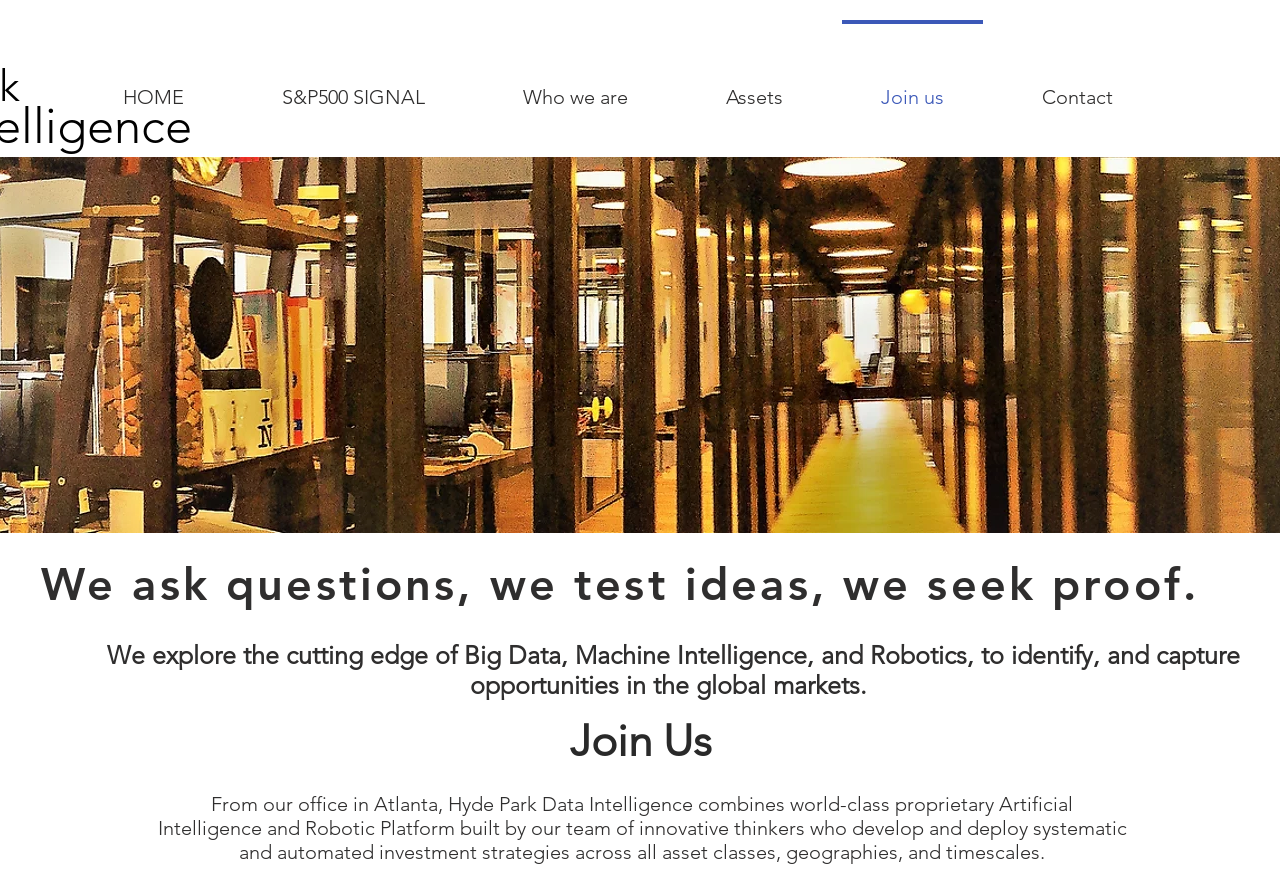Locate the bounding box for the described UI element: "Who we are". Ensure the coordinates are four float numbers between 0 and 1, formatted as [left, top, right, bottom].

[0.37, 0.023, 0.529, 0.18]